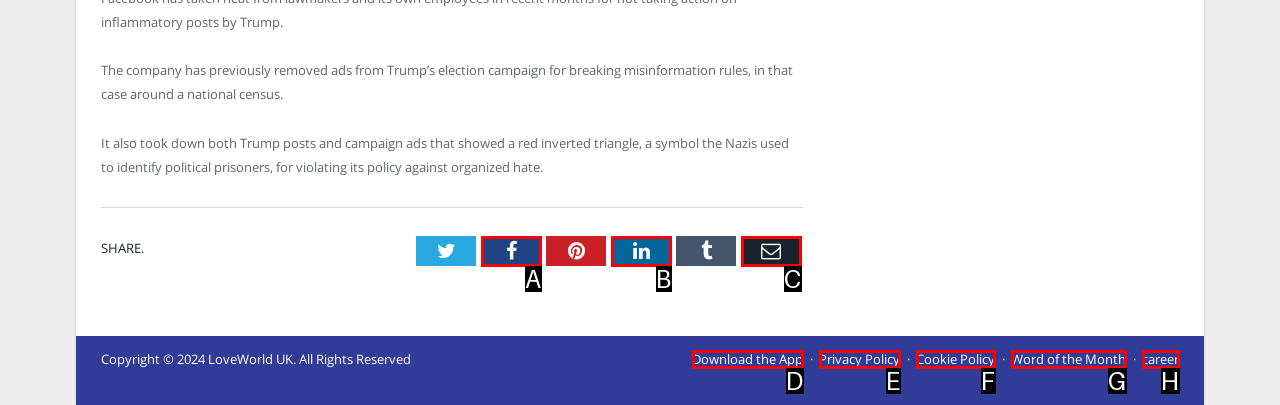Determine which option matches the element description: Privacy Policy
Reply with the letter of the appropriate option from the options provided.

E